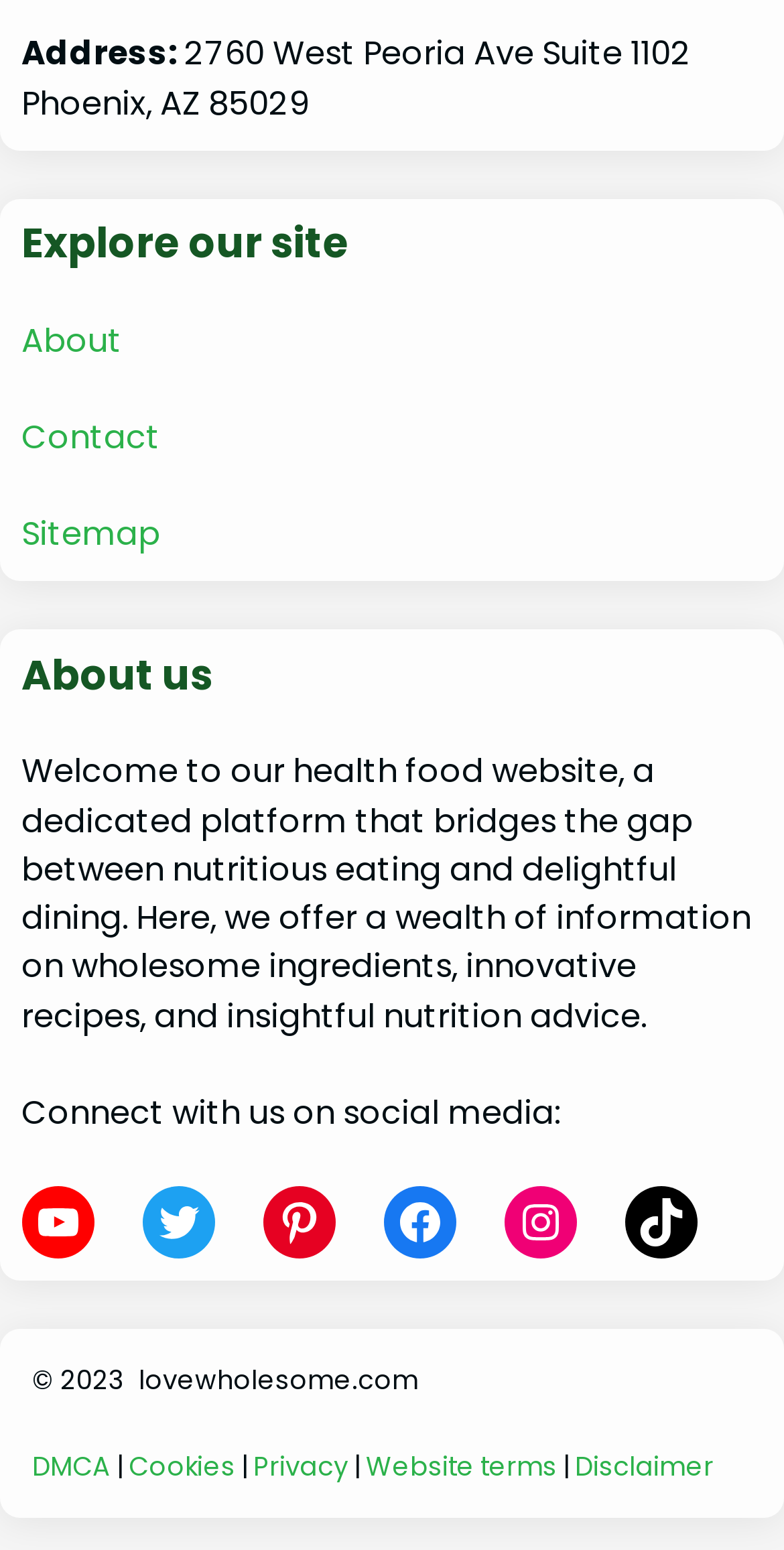Please provide the bounding box coordinate of the region that matches the element description: Website terms. Coordinates should be in the format (top-left x, top-left y, bottom-right x, bottom-right y) and all values should be between 0 and 1.

[0.467, 0.935, 0.71, 0.957]